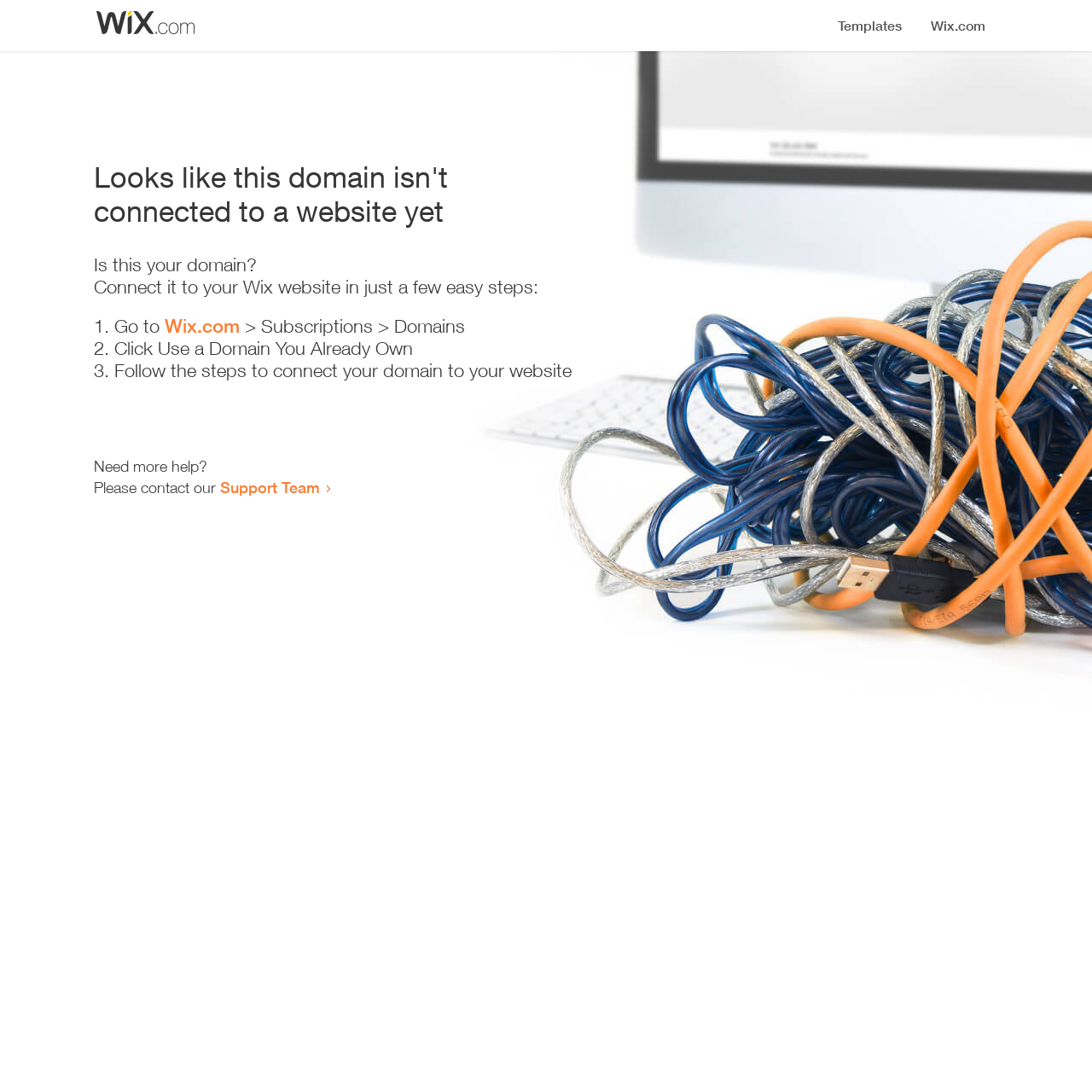Respond with a single word or phrase to the following question: What is the current status of the domain?

Not connected